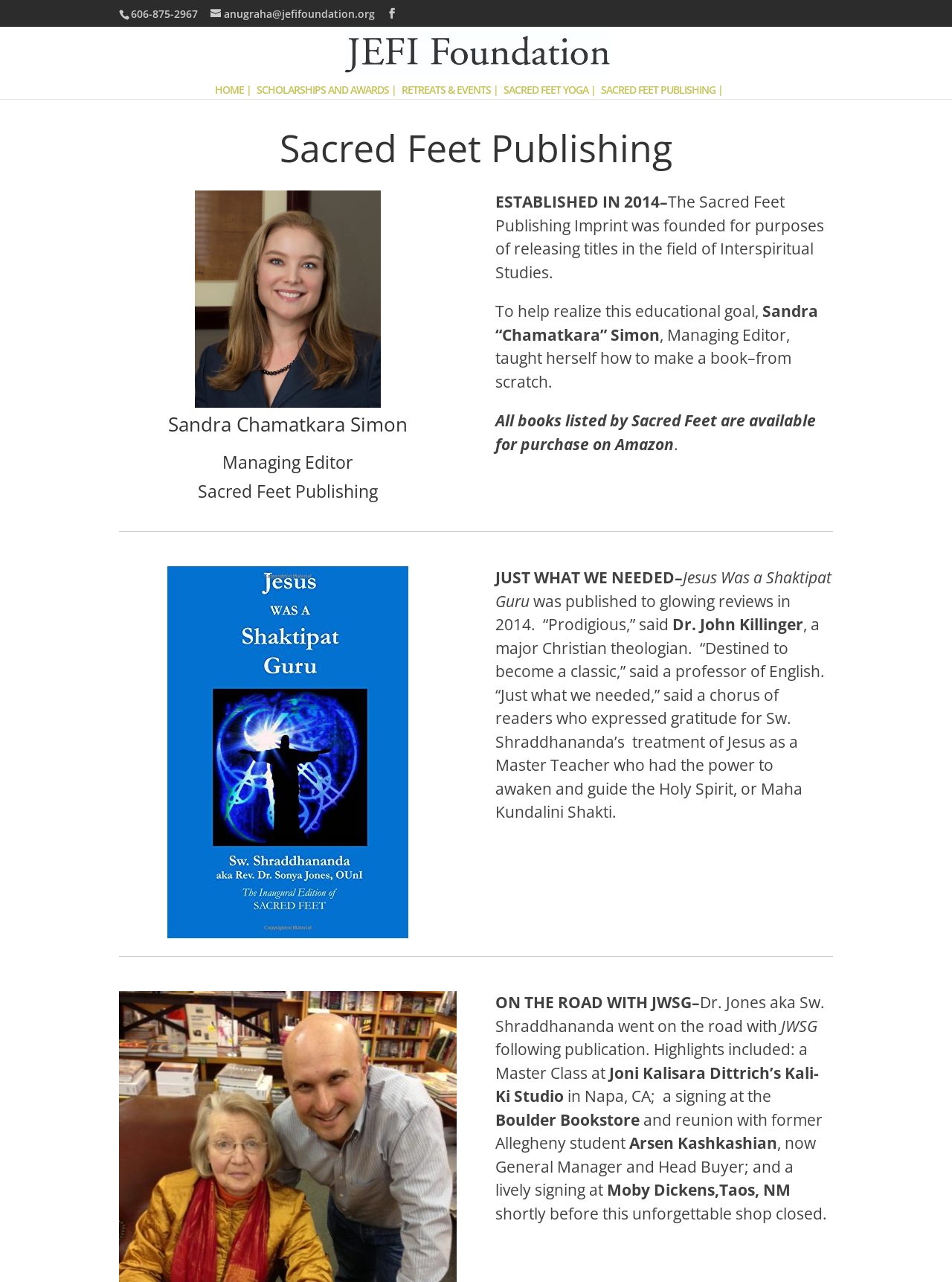Pinpoint the bounding box coordinates of the area that must be clicked to complete this instruction: "Call 606-875-2967".

[0.138, 0.005, 0.208, 0.016]